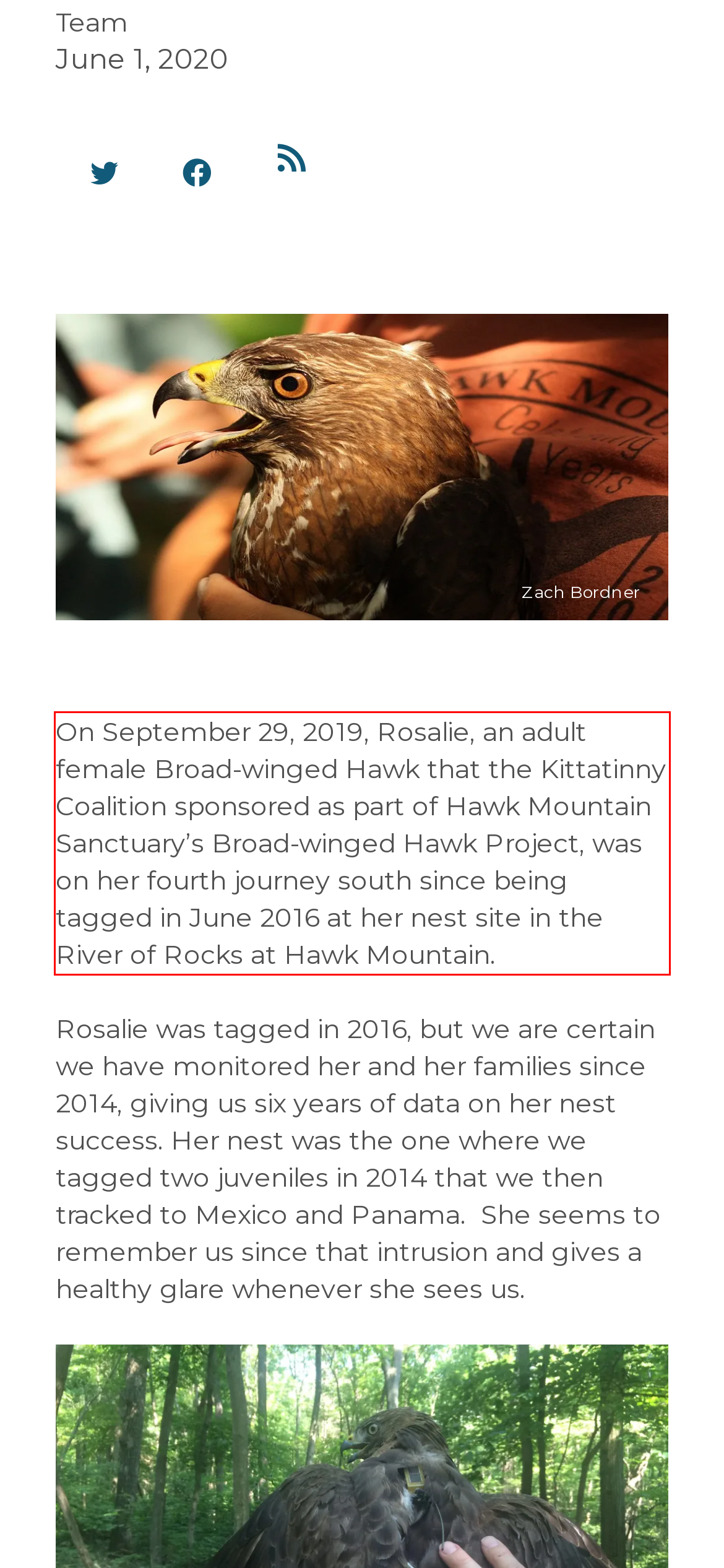Please recognize and transcribe the text located inside the red bounding box in the webpage image.

On September 29, 2019, Rosalie, an adult female Broad-winged Hawk that the Kittatinny Coalition sponsored as part of Hawk Mountain Sanctuary’s Broad-winged Hawk Project, was on her fourth journey south since being tagged in June 2016 at her nest site in the River of Rocks at Hawk Mountain.